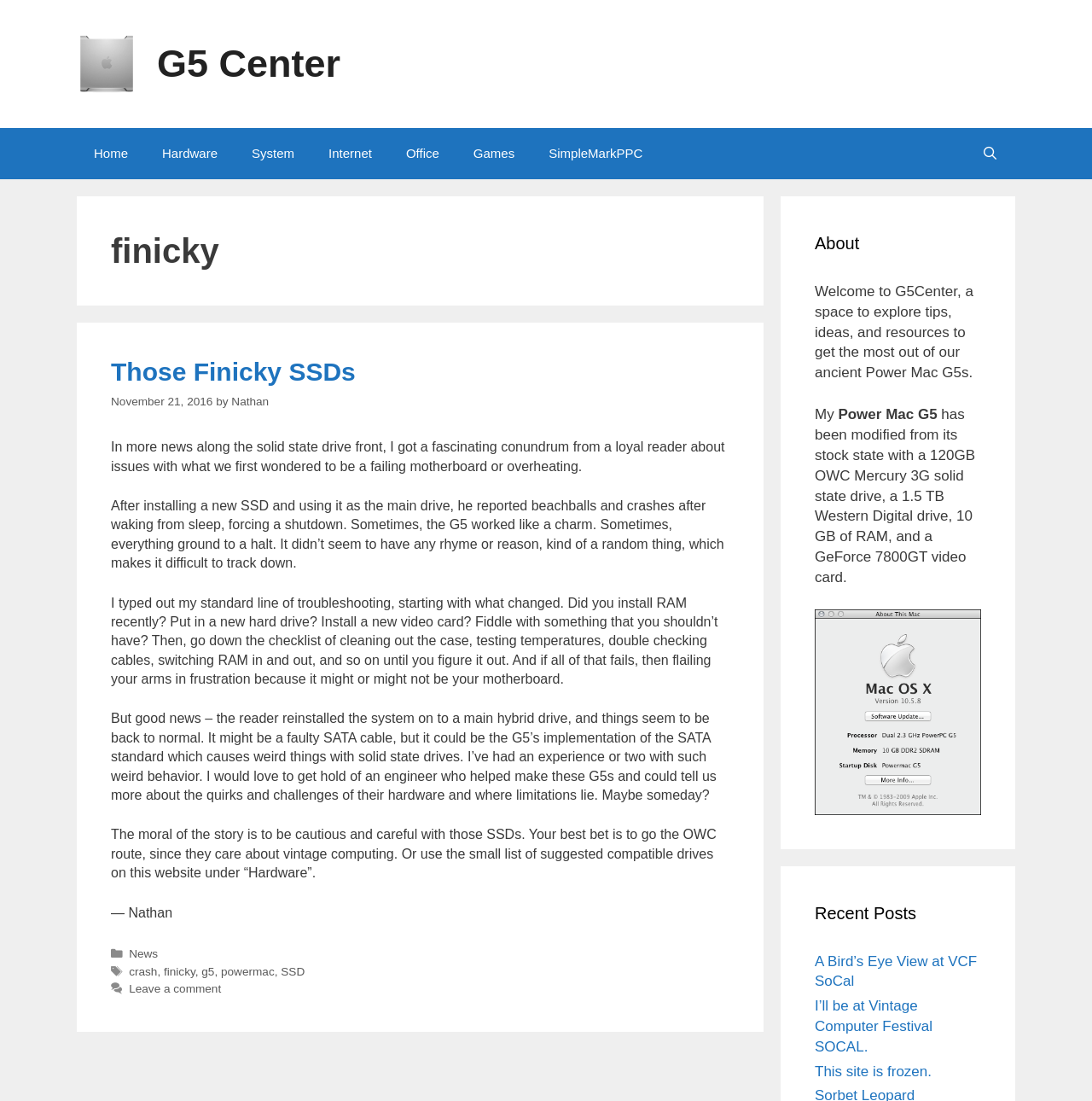Respond to the following question with a brief word or phrase:
How many links are in the navigation menu?

7